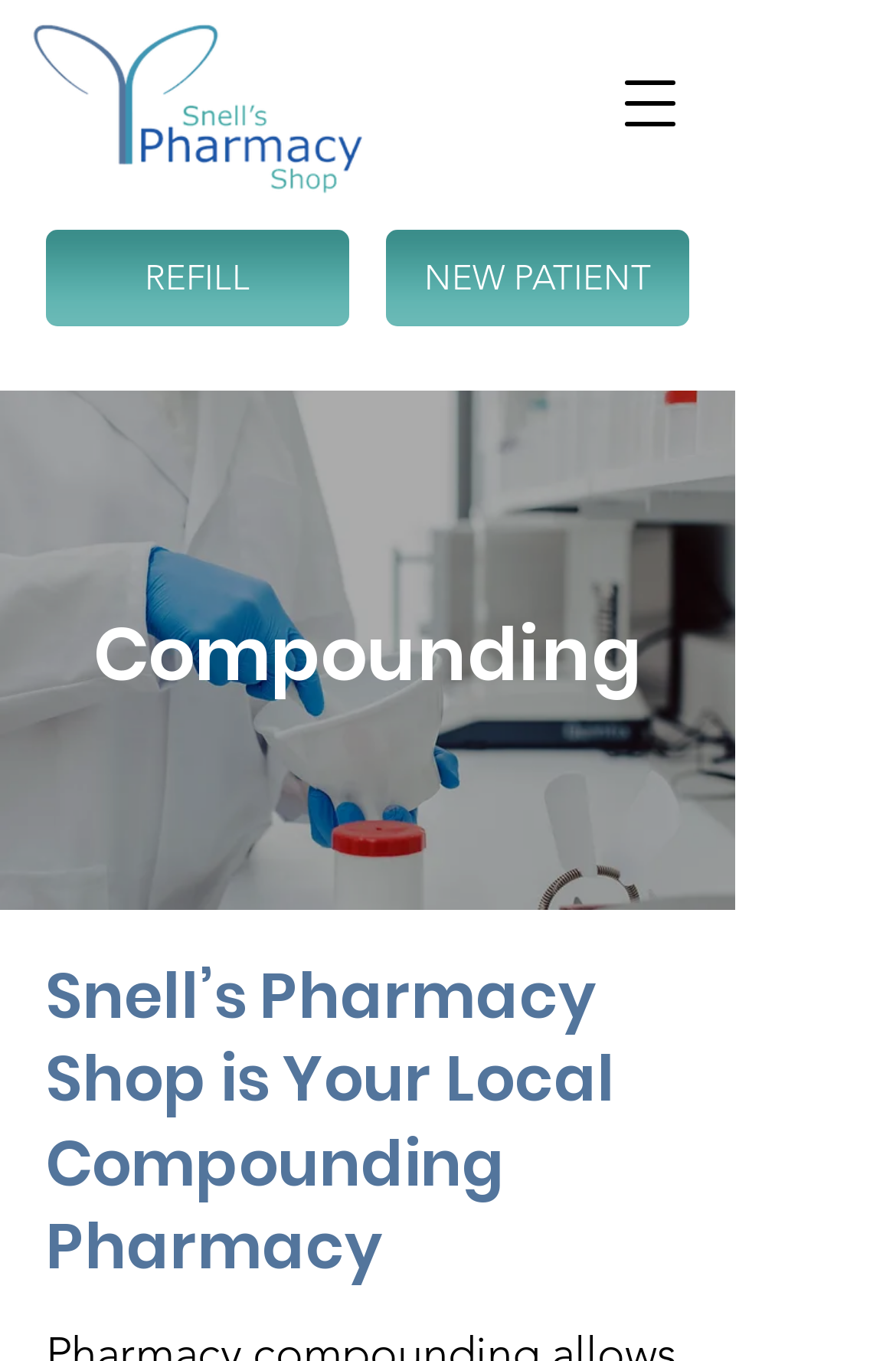From the webpage screenshot, predict the bounding box coordinates (top-left x, top-left y, bottom-right x, bottom-right y) for the UI element described here: REFILL

[0.051, 0.169, 0.39, 0.24]